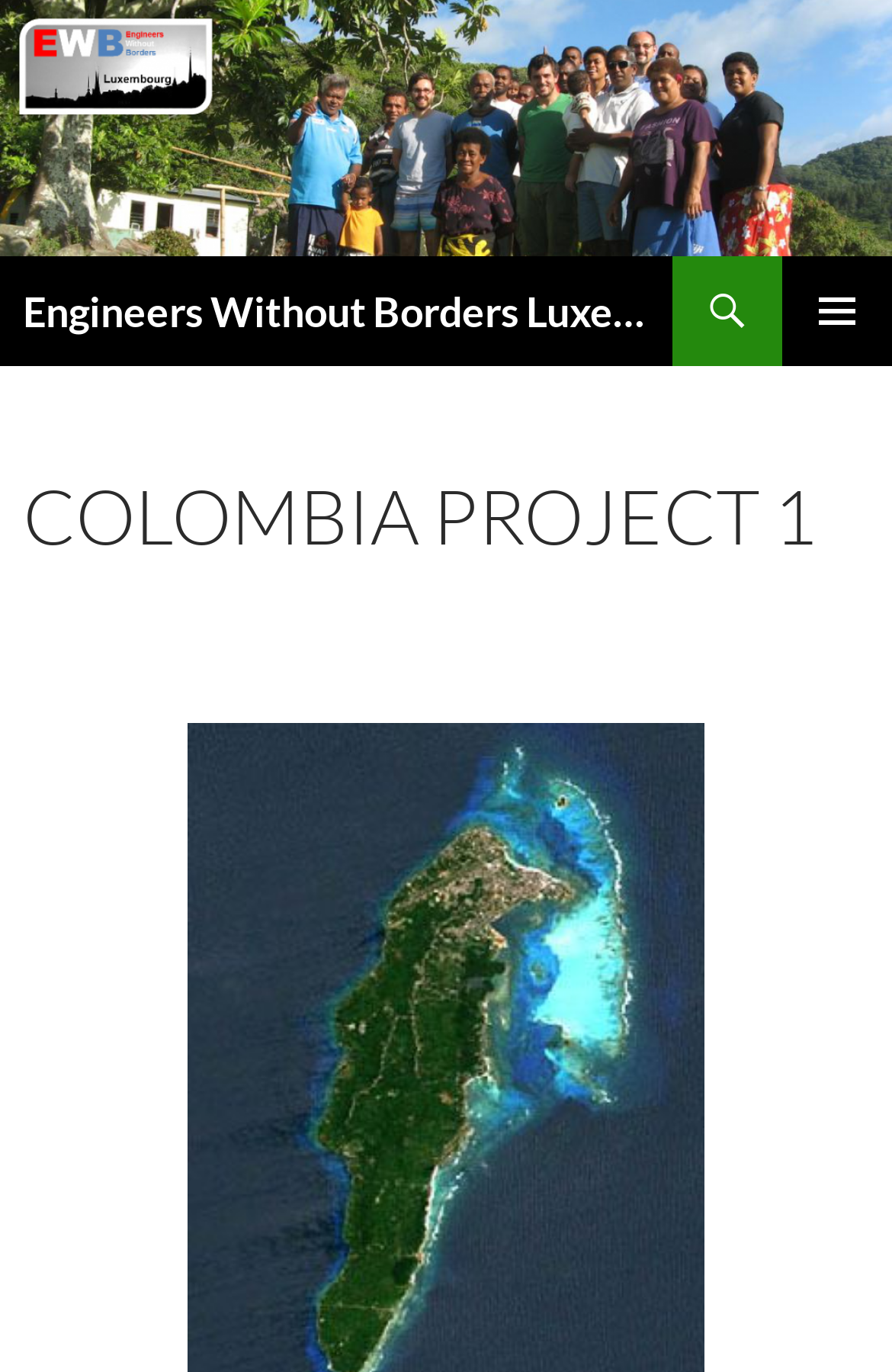Can you extract the primary headline text from the webpage?

Engineers Without Borders Luxembourg